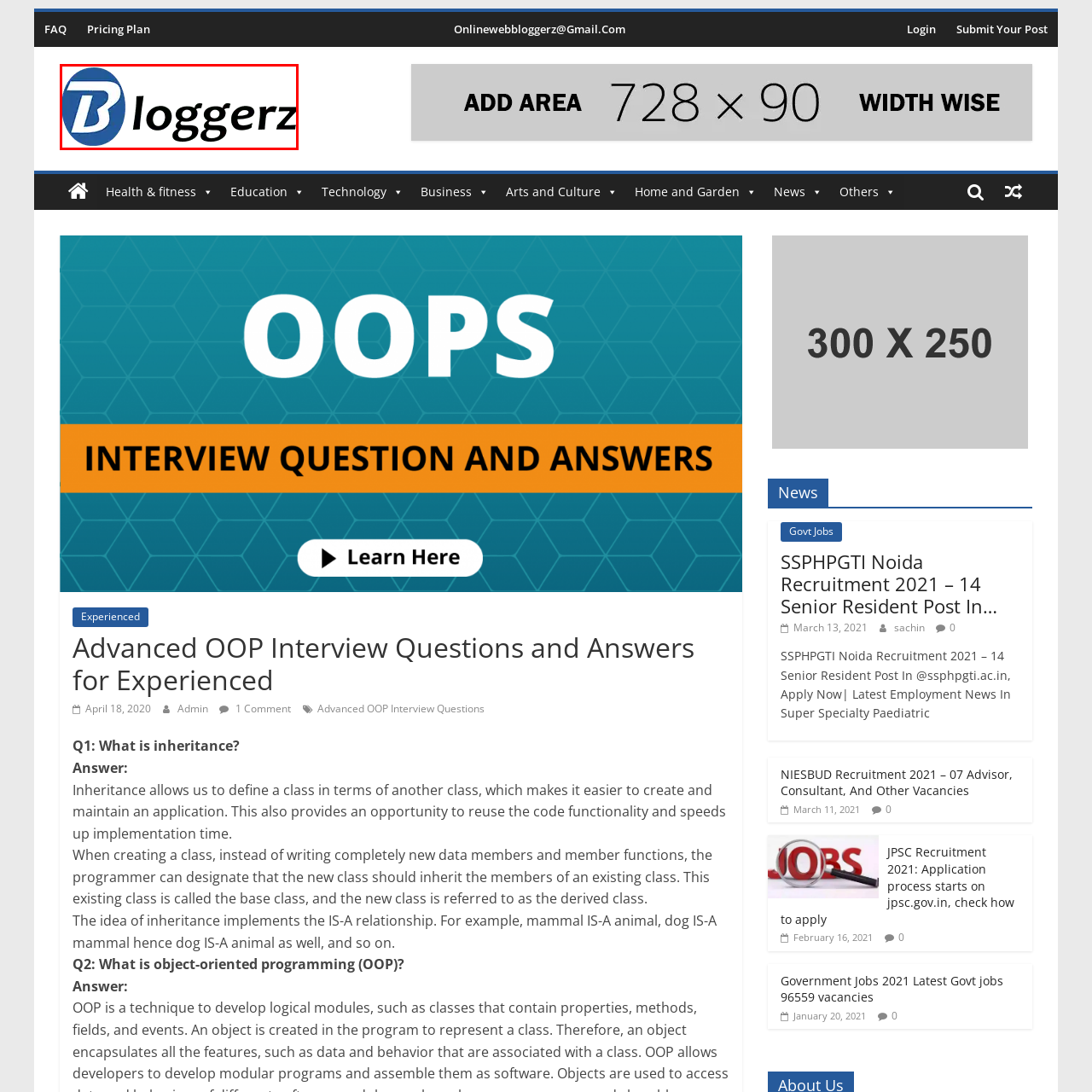Look closely at the zone within the orange frame and give a detailed answer to the following question, grounding your response on the visual details: 
What topic is the blogging website focused on?

The context of the surrounding content suggests that the blogging website 'Bloggerz' is focused on sharing knowledge related to advanced object-oriented programming (OOP), indicating a platform for technology and education.